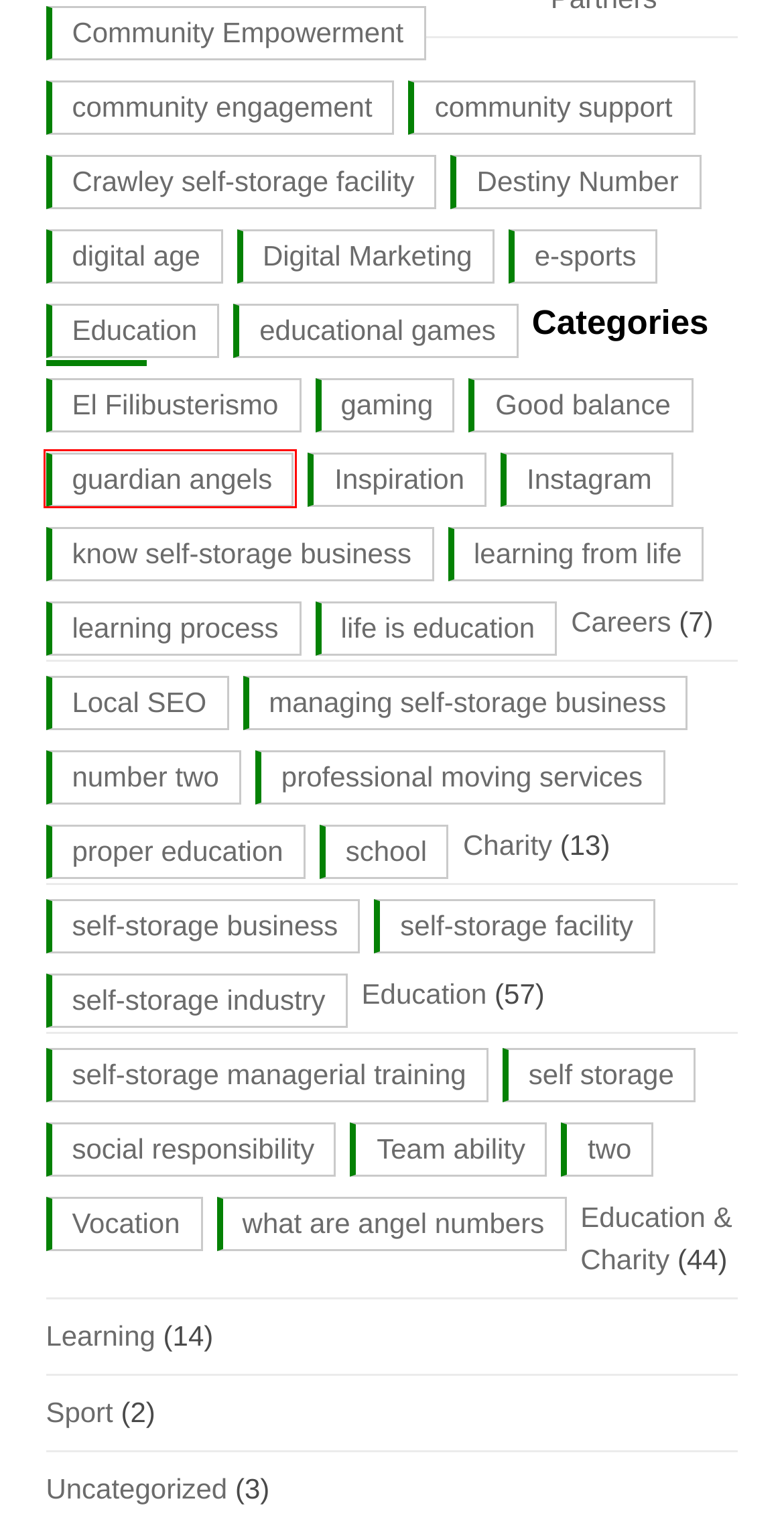Examine the screenshot of the webpage, which has a red bounding box around a UI element. Select the webpage description that best fits the new webpage after the element inside the red bounding box is clicked. Here are the choices:
A. guardian angels – Rethaka Foundation
B. what are angel numbers – Rethaka Foundation
C. Careers – Rethaka Foundation
D. Charity – Rethaka Foundation
E. Education – Rethaka Foundation
F. Local SEO – Rethaka Foundation
G. social responsibility – Rethaka Foundation
H. Community Empowerment – Rethaka Foundation

A